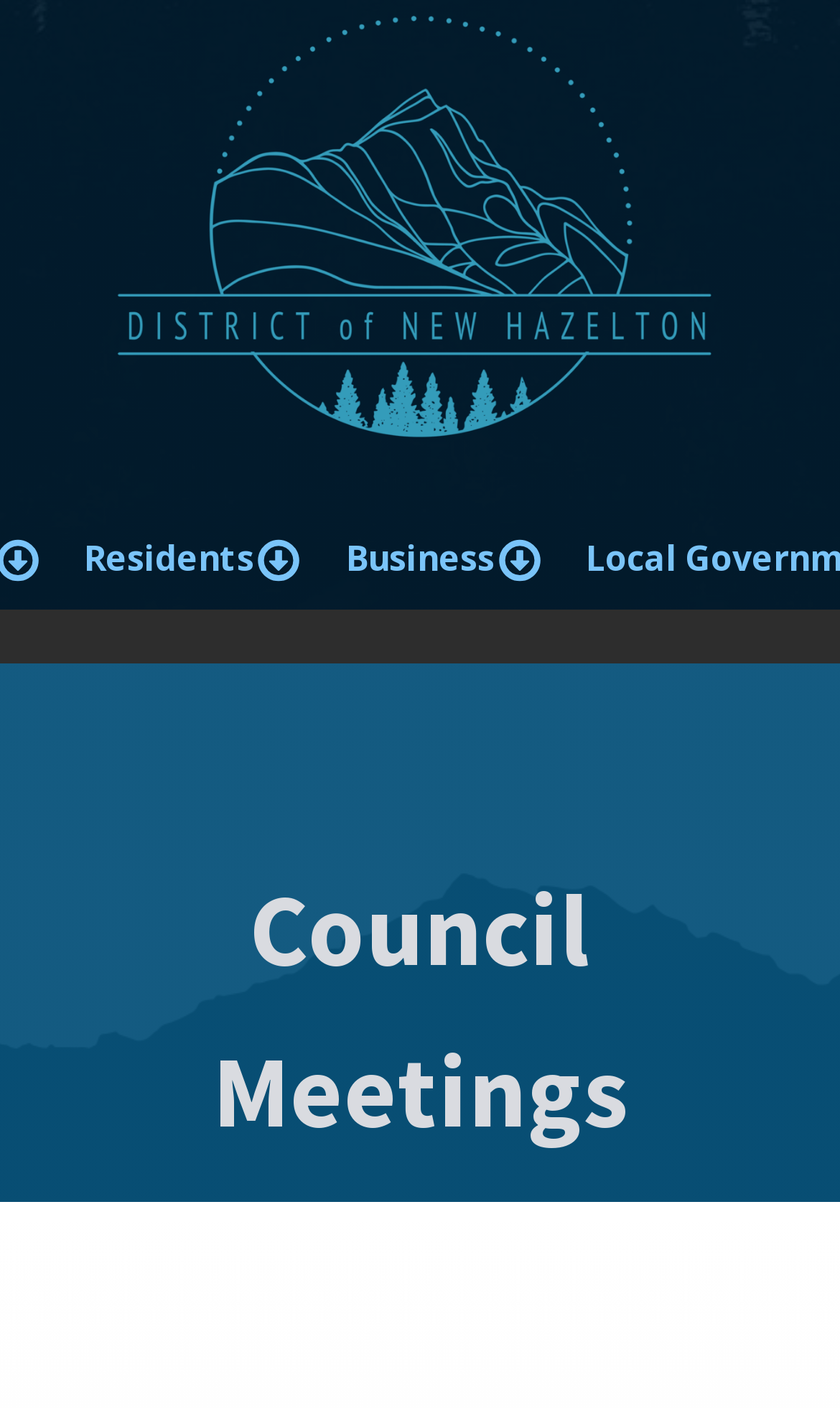Provide a short answer using a single word or phrase for the following question: 
What is the main topic of the webpage?

Council Meetings